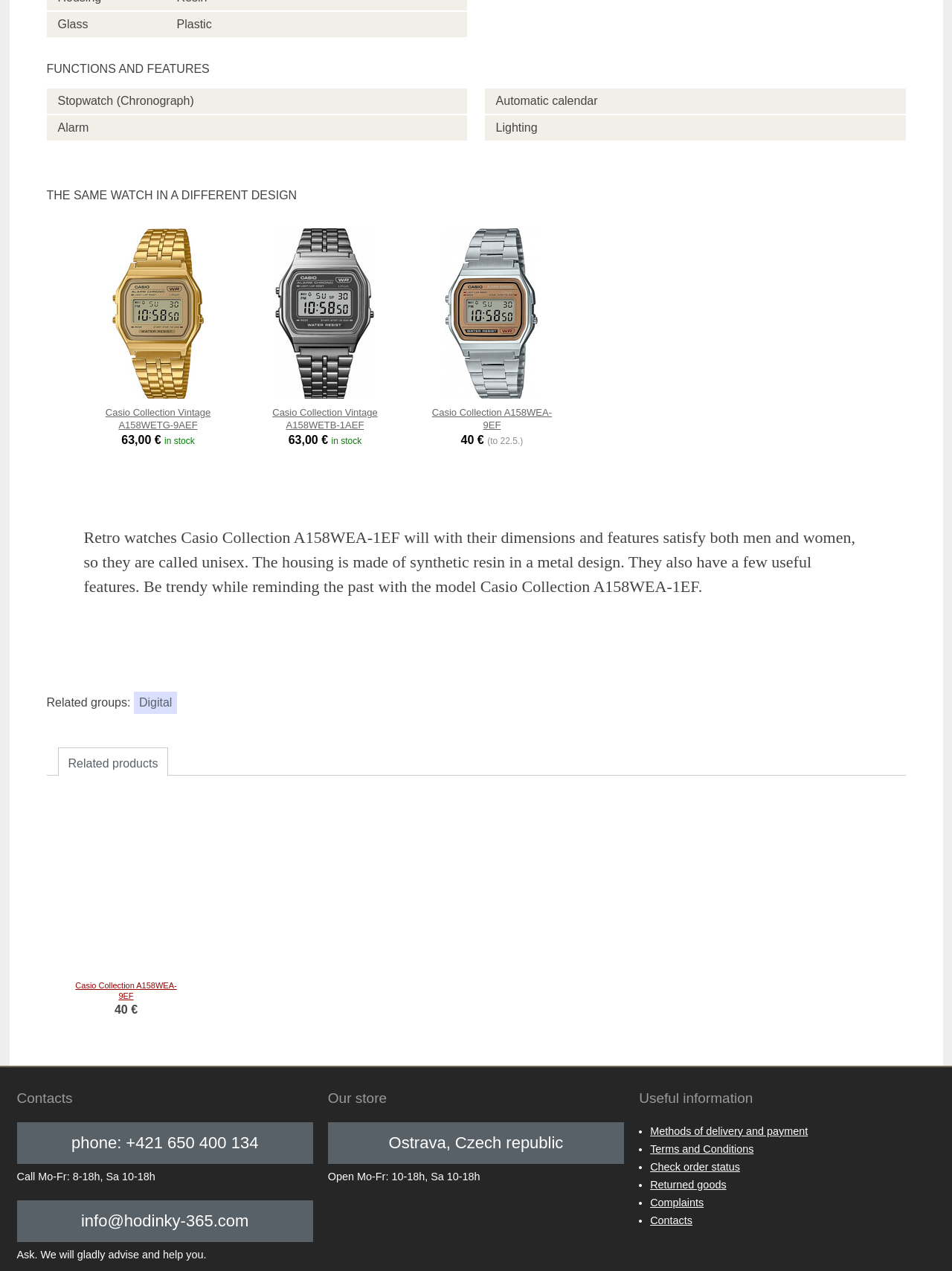From the webpage screenshot, predict the bounding box of the UI element that matches this description: "Methods of delivery and payment".

[0.683, 0.885, 0.849, 0.895]